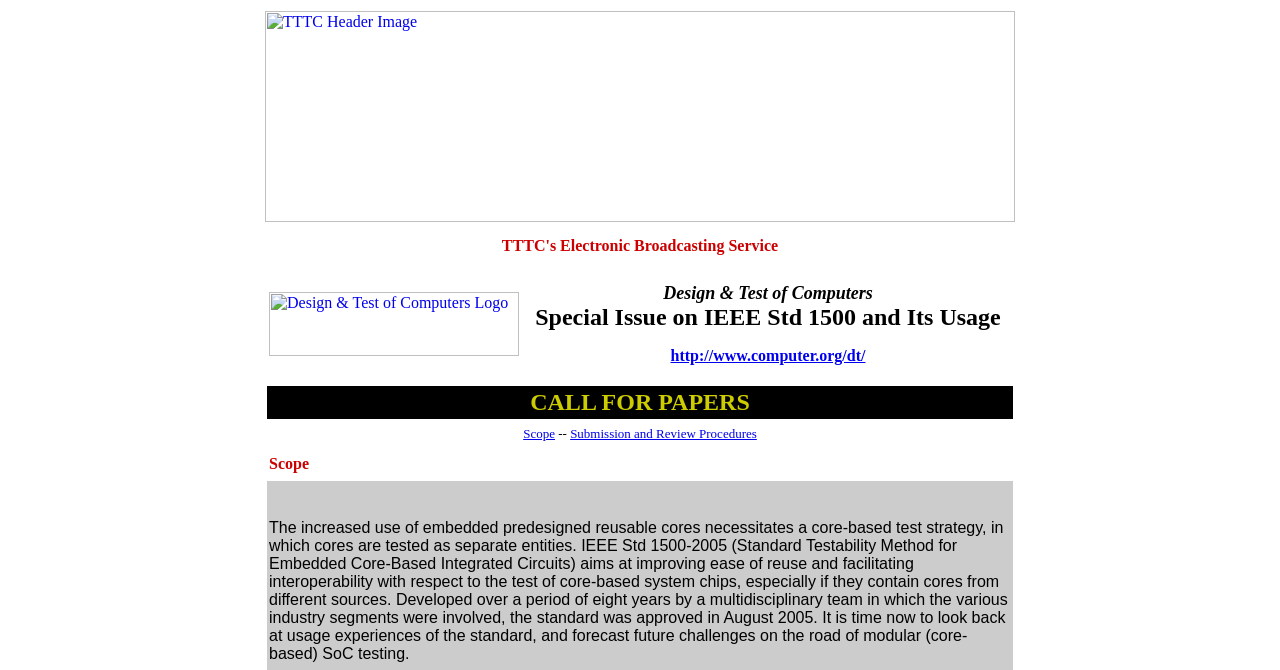What is the purpose of this webpage?
From the image, respond using a single word or phrase.

Call for papers